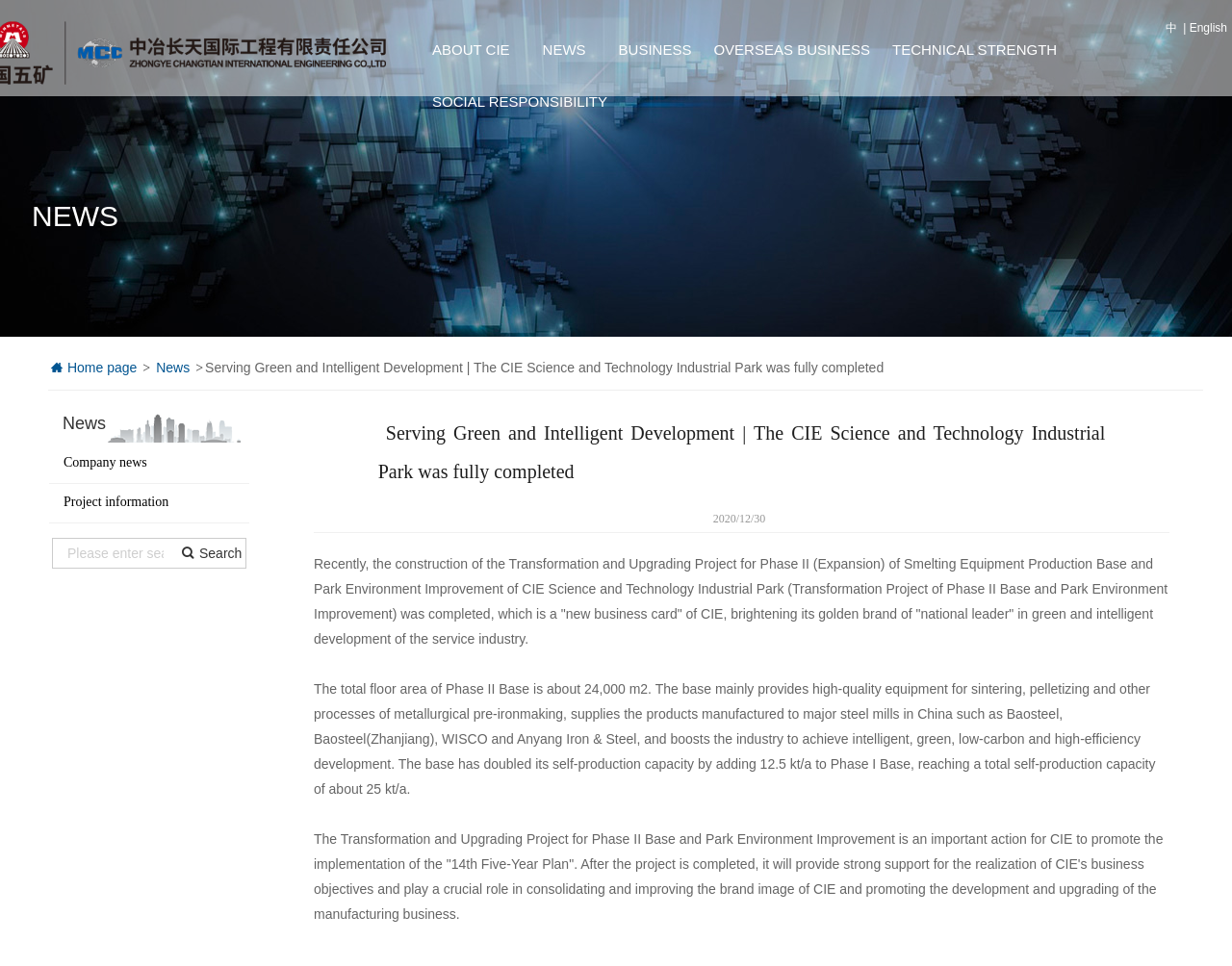Pinpoint the bounding box coordinates of the area that should be clicked to complete the following instruction: "Click ABOUT CIE". The coordinates must be given as four float numbers between 0 and 1, i.e., [left, top, right, bottom].

[0.348, 0.025, 0.414, 0.079]